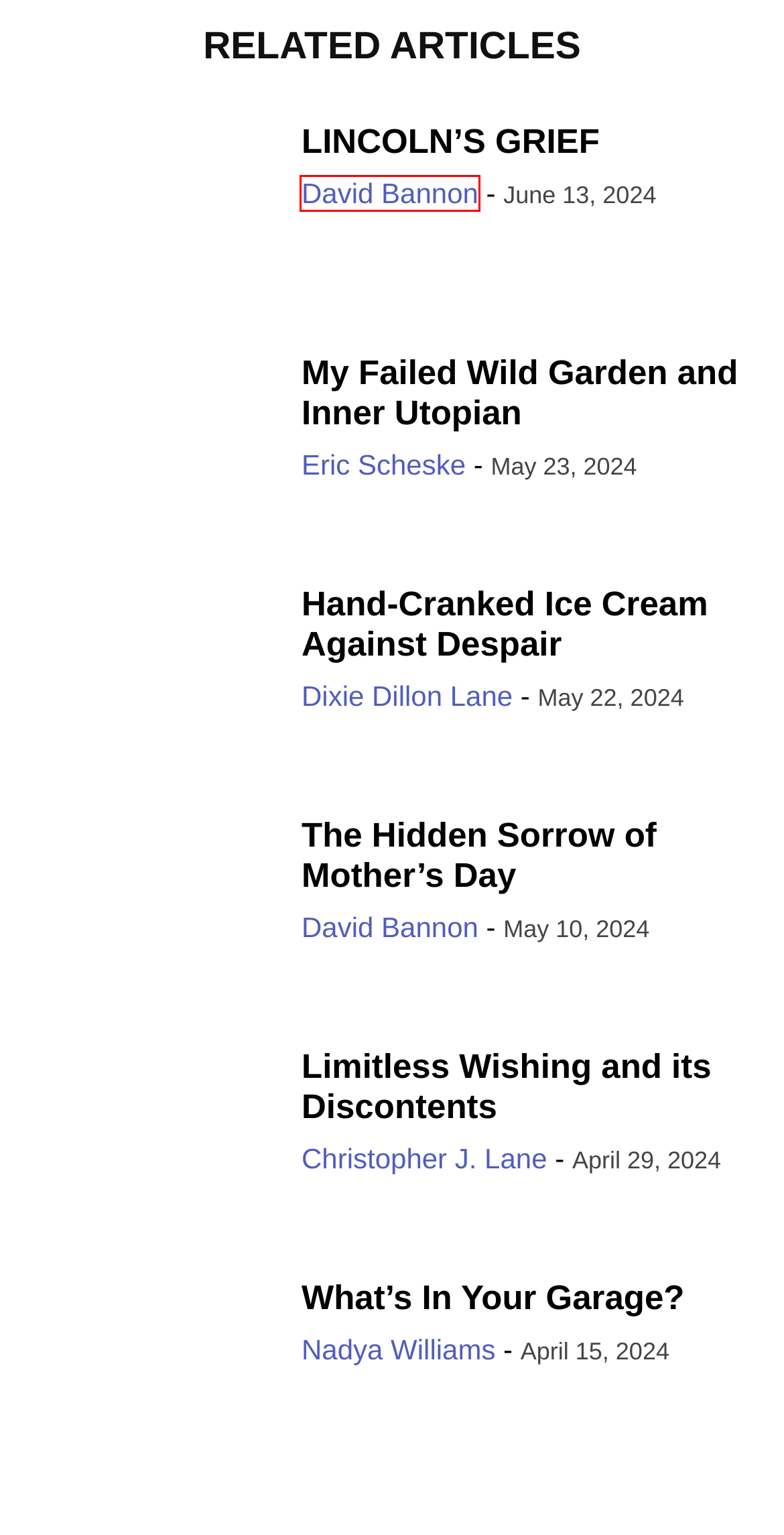You are provided a screenshot of a webpage featuring a red bounding box around a UI element. Choose the webpage description that most accurately represents the new webpage after clicking the element within the red bounding box. Here are the candidates:
A. Christopher J. Lane, Author at Front Porch Republic
B. Dixie Dillon Lane, Author at Front Porch Republic
C. The Hidden Sorrow of Mother’s Day - Front Porch Republic
D. What’s In Your Garage? - Front Porch Republic
E. Limitless Wishing and its Discontents - Front Porch Republic
F. David Bannon, Author at Front Porch Republic
G. Eric Scheske, Author at Front Porch Republic
H. My Failed Wild Garden and Inner Utopian - Front Porch Republic

F